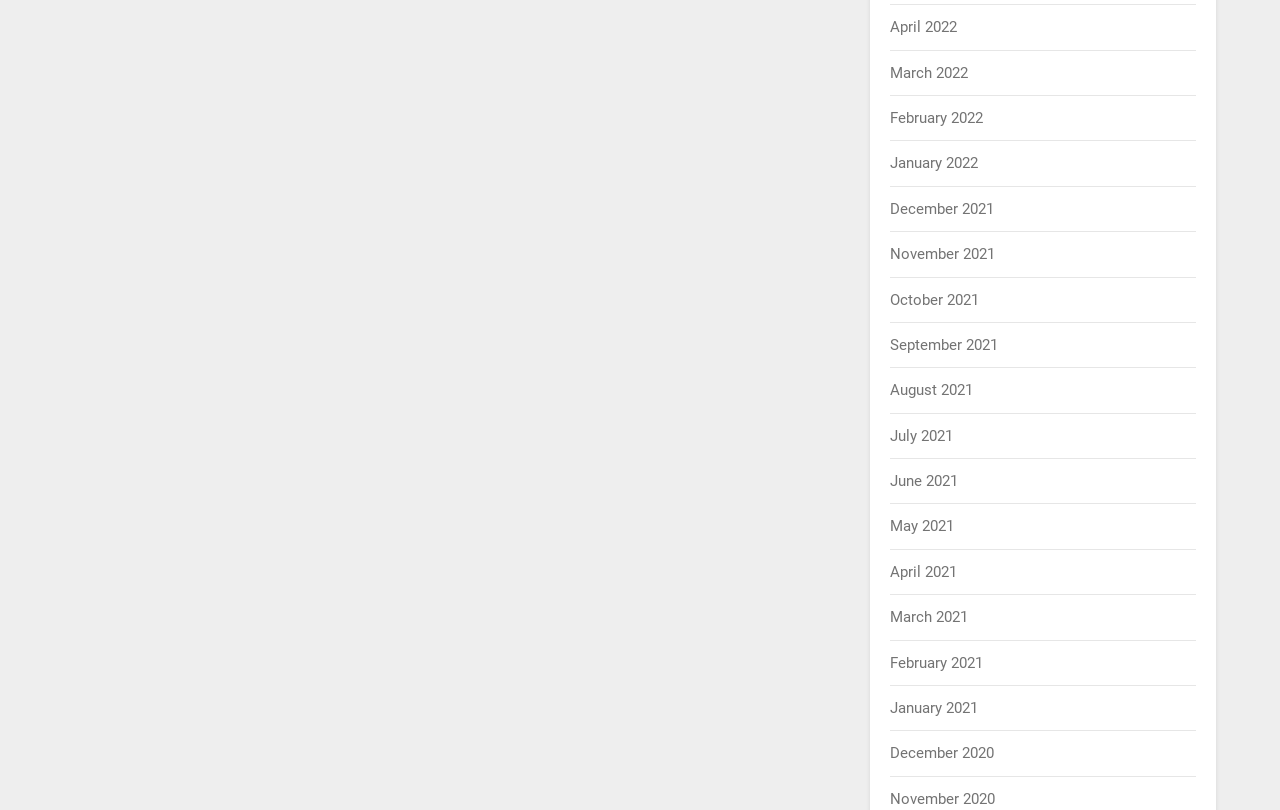Locate the bounding box coordinates of the element that needs to be clicked to carry out the instruction: "view December 2020". The coordinates should be given as four float numbers ranging from 0 to 1, i.e., [left, top, right, bottom].

[0.696, 0.919, 0.777, 0.941]